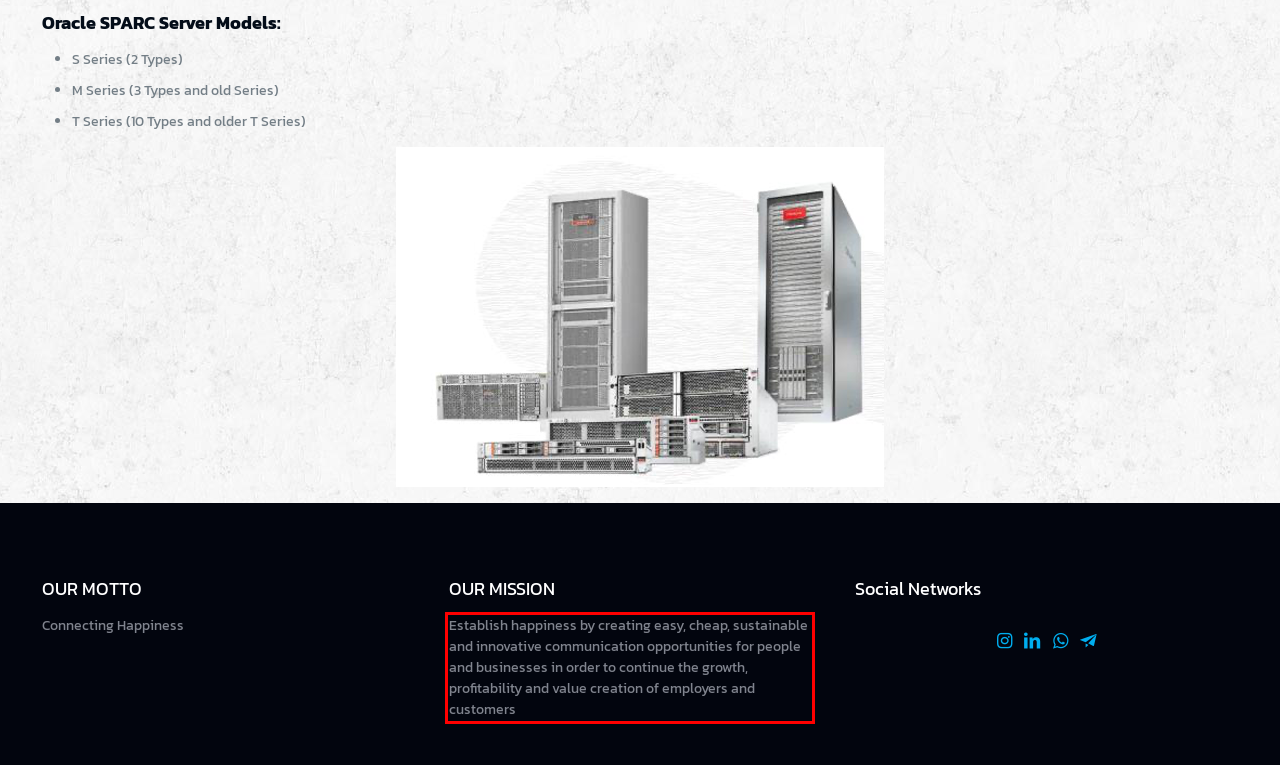You have a screenshot of a webpage, and there is a red bounding box around a UI element. Utilize OCR to extract the text within this red bounding box.

Establish happiness by creating easy, cheap, sustainable and innovative communication opportunities for people and businesses in order to continue the growth, profitability and value creation of employers and customers